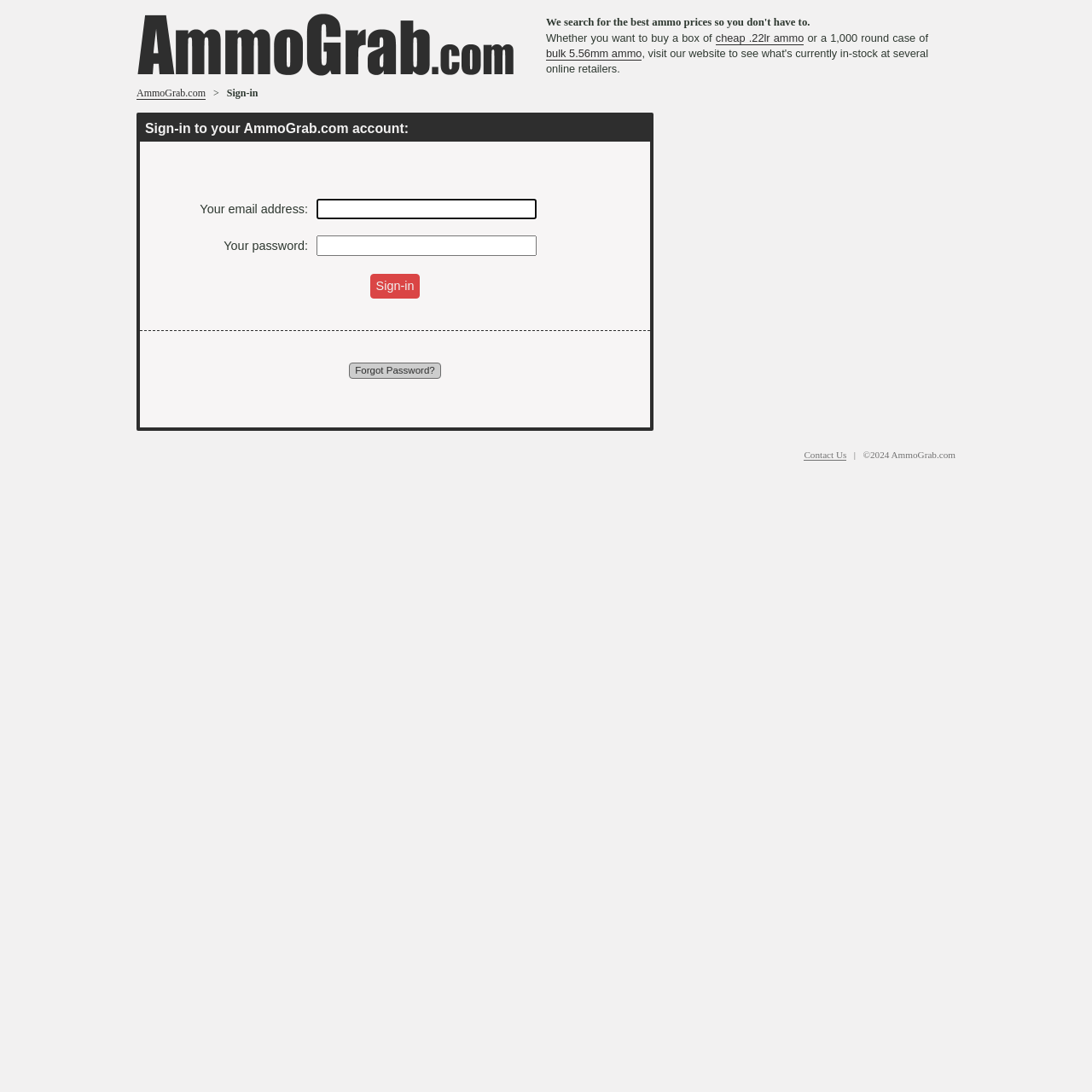Provide an in-depth caption for the contents of the webpage.

The webpage is a sign-in page for AmmoGrab.com, a website that searches for the best ammo prices. At the top left, there is a logo of AmmoGrab.com, which is an image linked to the website's homepage. Next to the logo, there is a brief description of the website's purpose, stating that it searches for the best ammo prices and allows users to find in-stock ammo at online retailers.

Below the logo and description, there is a sign-in form with two input fields for email address and password. The form is divided into rows, with each row containing a label and a corresponding input field. The email address field is required, and the password field is also required but masked for security. Below the input fields, there is a sign-in button.

To the right of the sign-in form, there is a link to forgot password, which allows users to recover their account credentials. At the bottom of the page, there is a footer section with a link to contact us and a copyright notice stating that the website is owned by AmmoGrab.com and copyrighted in 2024.